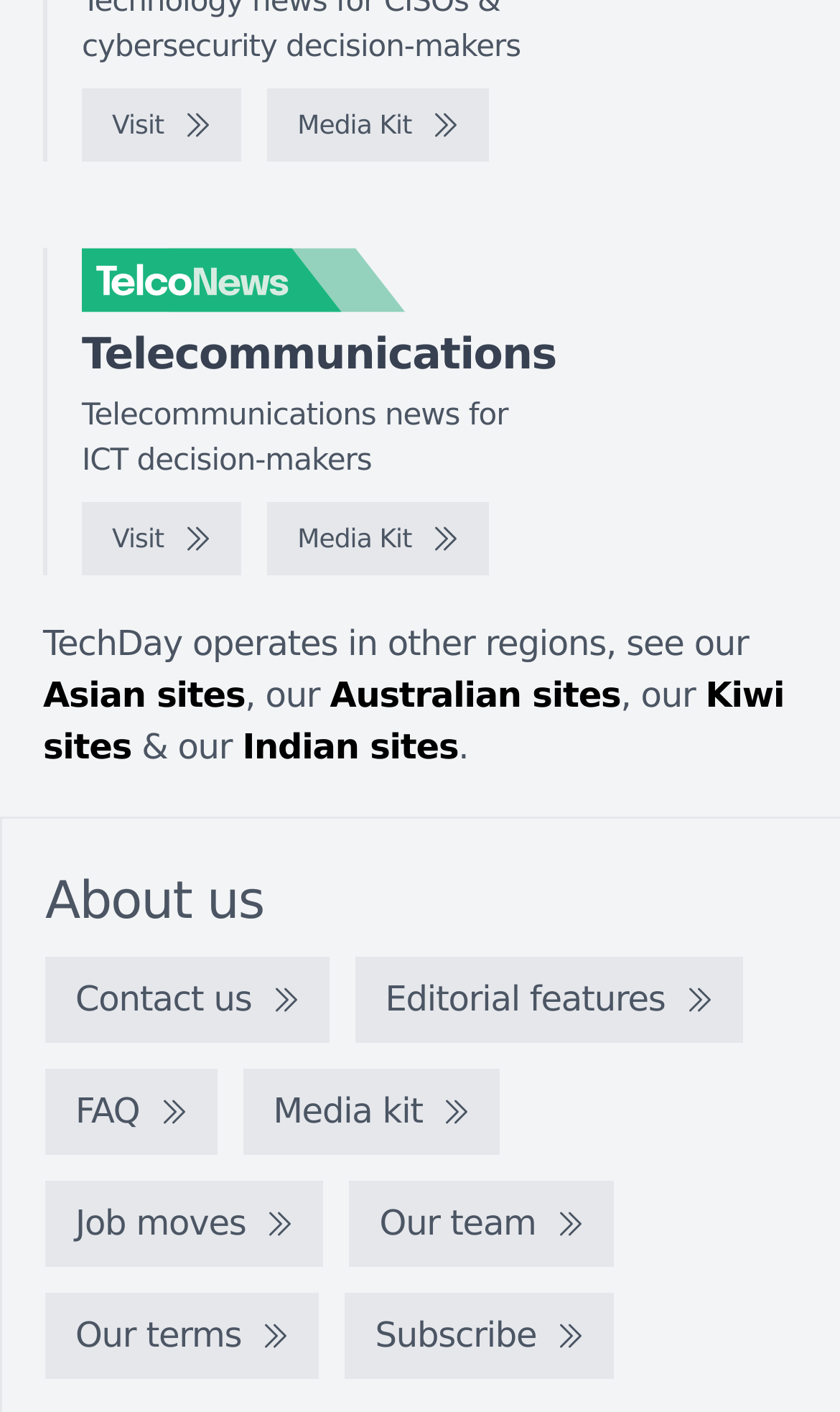What is the name of the logo on the top left?
Refer to the image and respond with a one-word or short-phrase answer.

TelcoNews logo